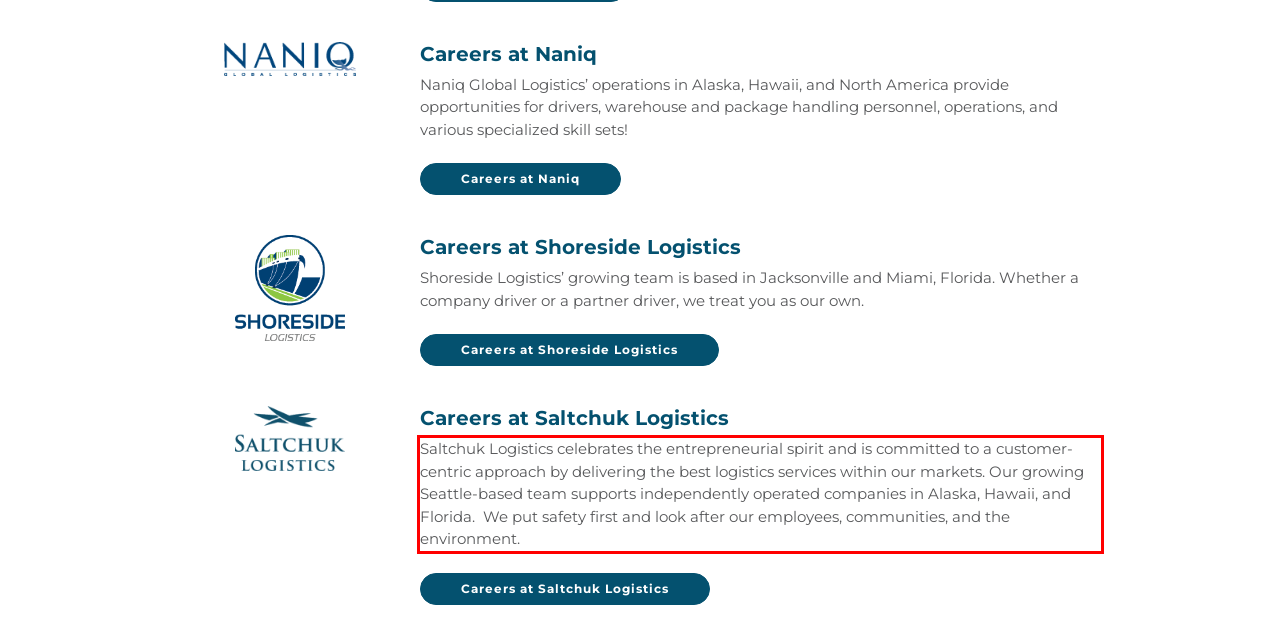You have a screenshot with a red rectangle around a UI element. Recognize and extract the text within this red bounding box using OCR.

Saltchuk Logistics celebrates the entrepreneurial spirit and is committed to a customer-centric approach by delivering the best logistics services within our markets. Our growing Seattle-based team supports independently operated companies in Alaska, Hawaii, and Florida. We put safety first and look after our employees, communities, and the environment.